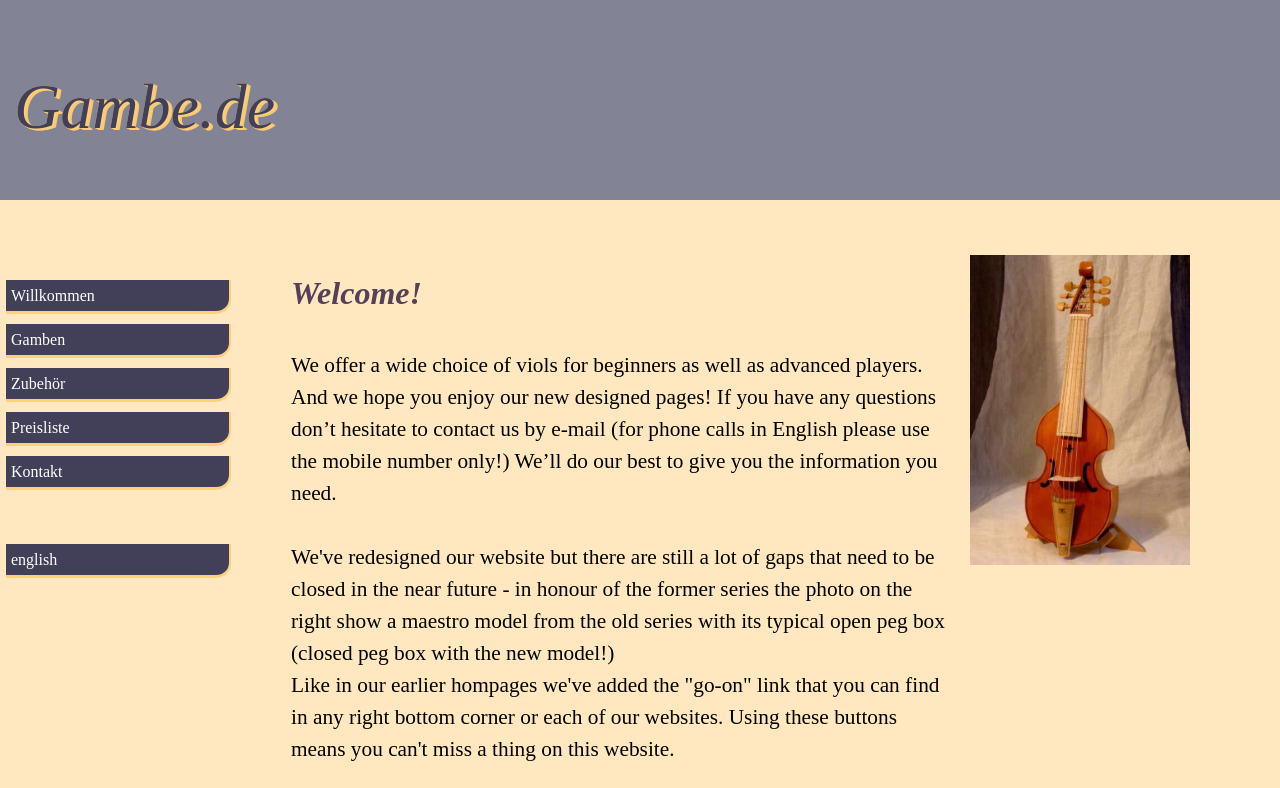Describe the entire webpage, focusing on both content and design.

The webpage is the English version of Gambe.de, a website that appears to be related to violins or music. At the top, there is a heading that reads "Gambe.de". Below this heading, there is a table with several links and text elements arranged horizontally. The links include "Willkommen", "Preisliste", "Kontakt", and others. To the right of these links, there is a static text that reads "english". 

Below this table, there is a welcome message that reads "Welcome!" followed by a paragraph of text that describes the website's offerings, including a wide choice of viols for beginners and advanced players. The text also invites visitors to contact the website owners if they have any questions. 

Further down the page, there is another paragraph of text that explains the "go-on" link feature, which allows visitors to navigate the website easily. 

On the right side of the page, there is an image of a violin, labeled "Diskant-Gambe".